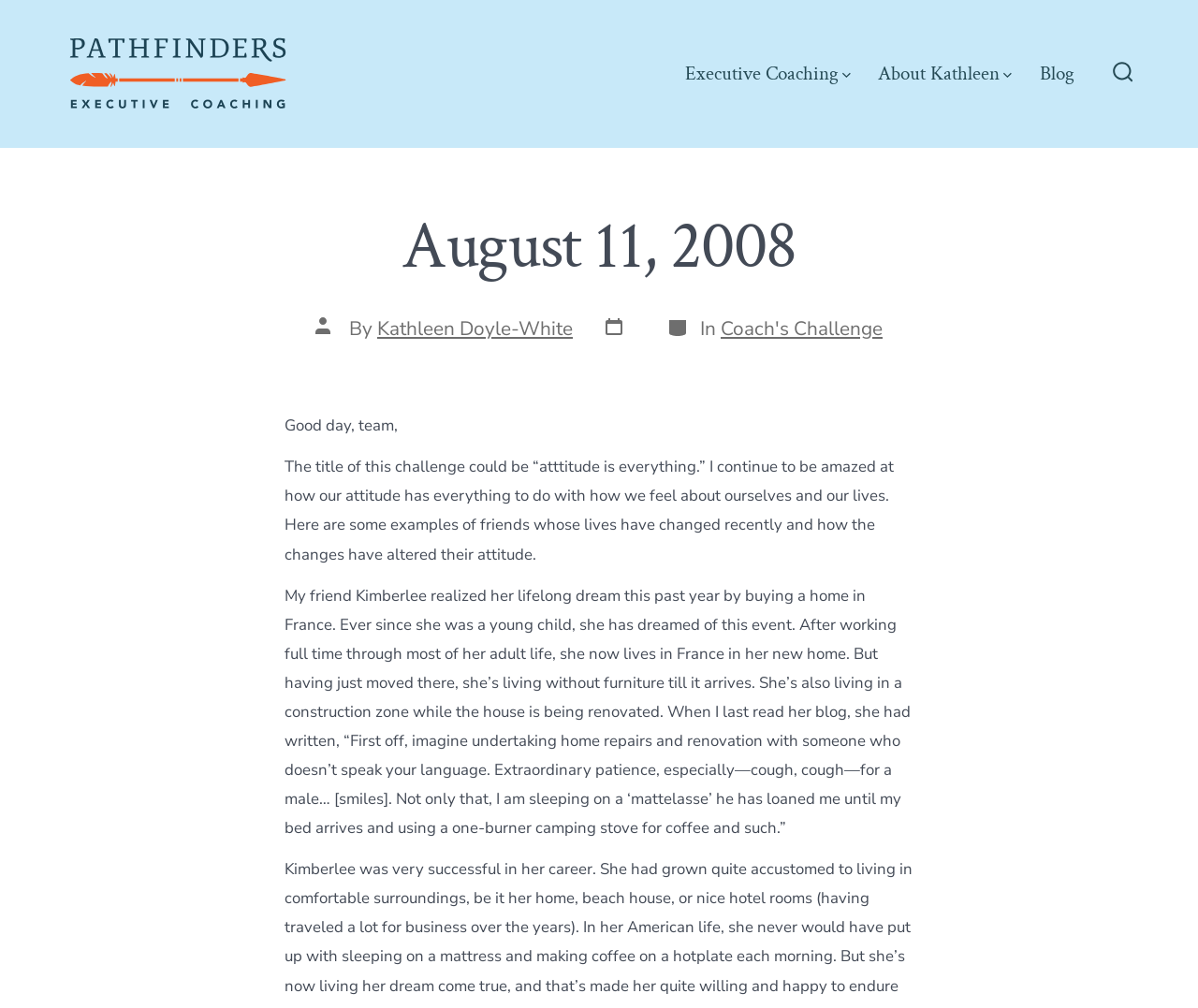Bounding box coordinates are to be given in the format (top-left x, top-left y, bottom-right x, bottom-right y). All values must be floating point numbers between 0 and 1. Provide the bounding box coordinate for the UI element described as: Kathleen Doyle-White

[0.315, 0.313, 0.478, 0.339]